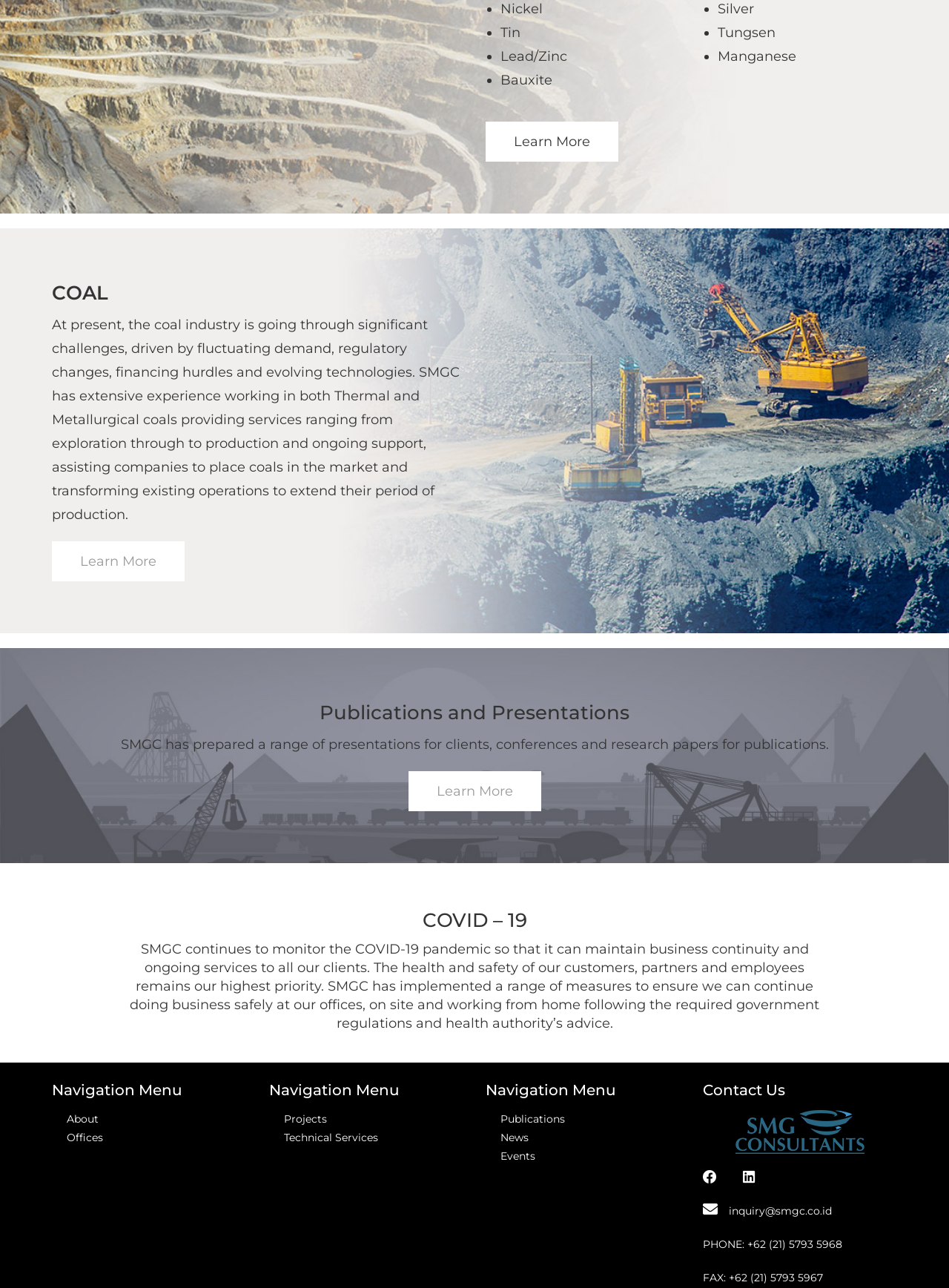Please identify the bounding box coordinates of the element's region that should be clicked to execute the following instruction: "Read about Publications and Presentations". The bounding box coordinates must be four float numbers between 0 and 1, i.e., [left, top, right, bottom].

[0.055, 0.543, 0.945, 0.563]